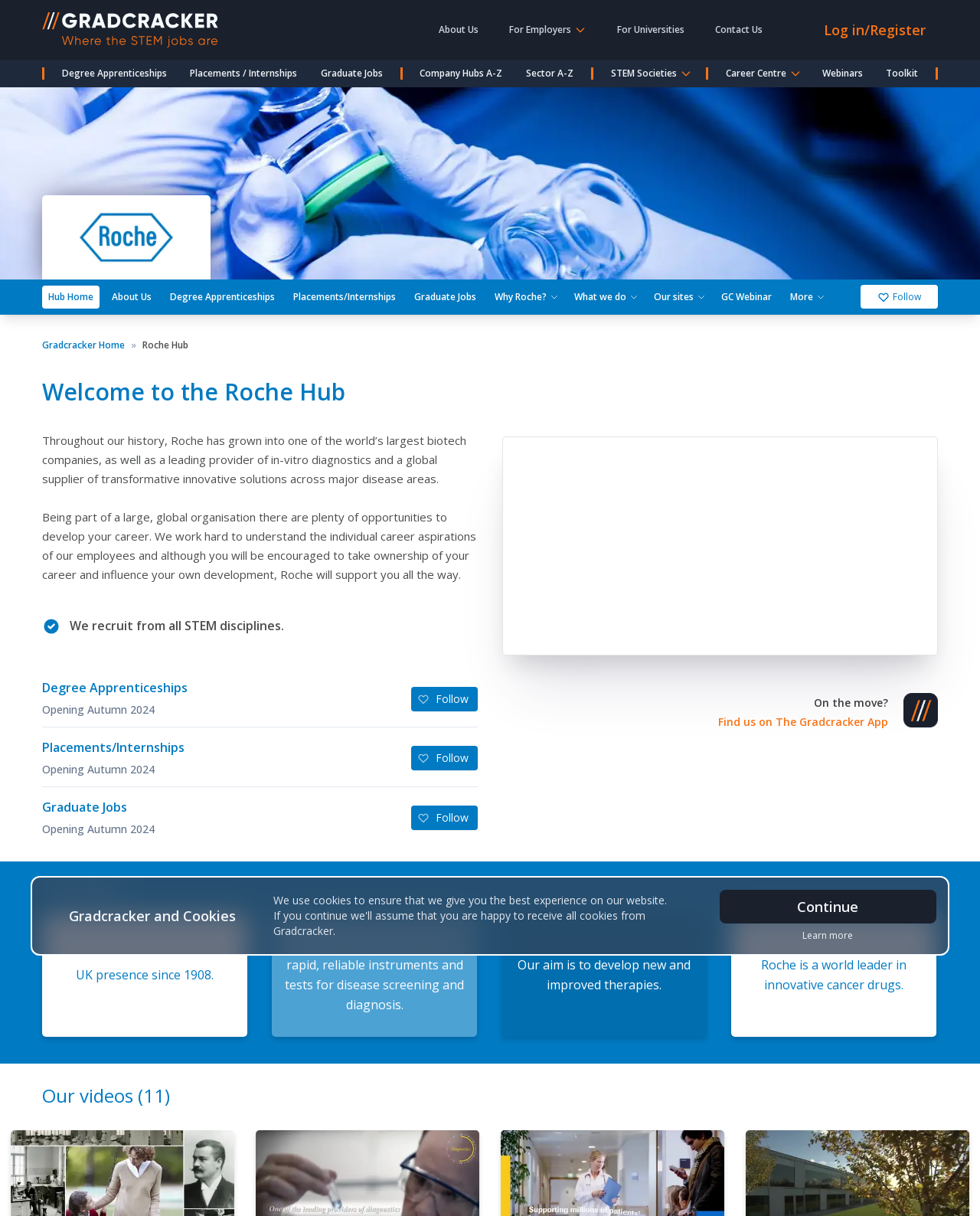Locate the bounding box coordinates of the clickable area needed to fulfill the instruction: "Click on the 'About Us' link".

[0.435, 0.014, 0.501, 0.035]